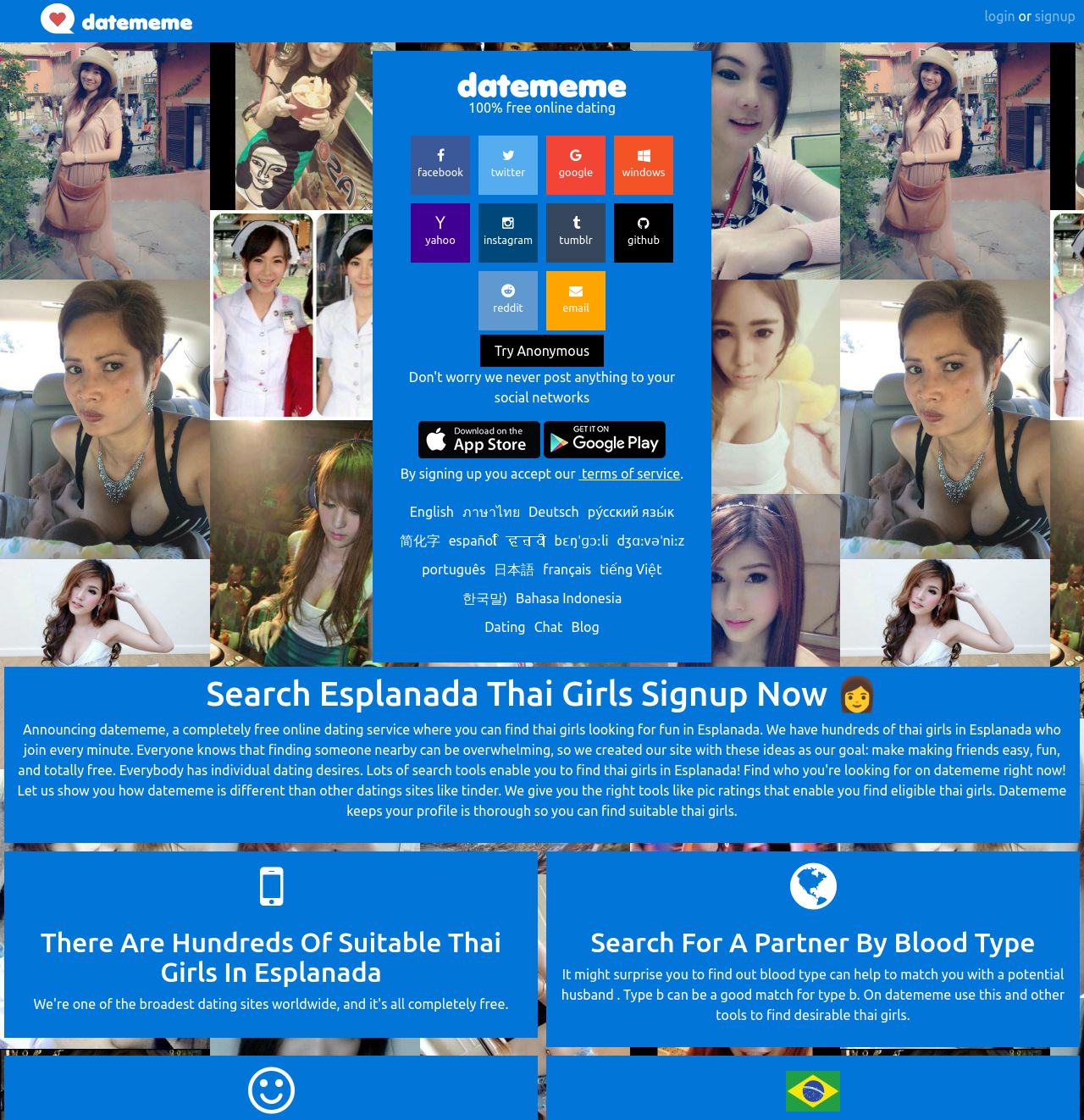Find the bounding box coordinates of the clickable area required to complete the following action: "Click the signup button".

[0.952, 0.0, 0.992, 0.028]